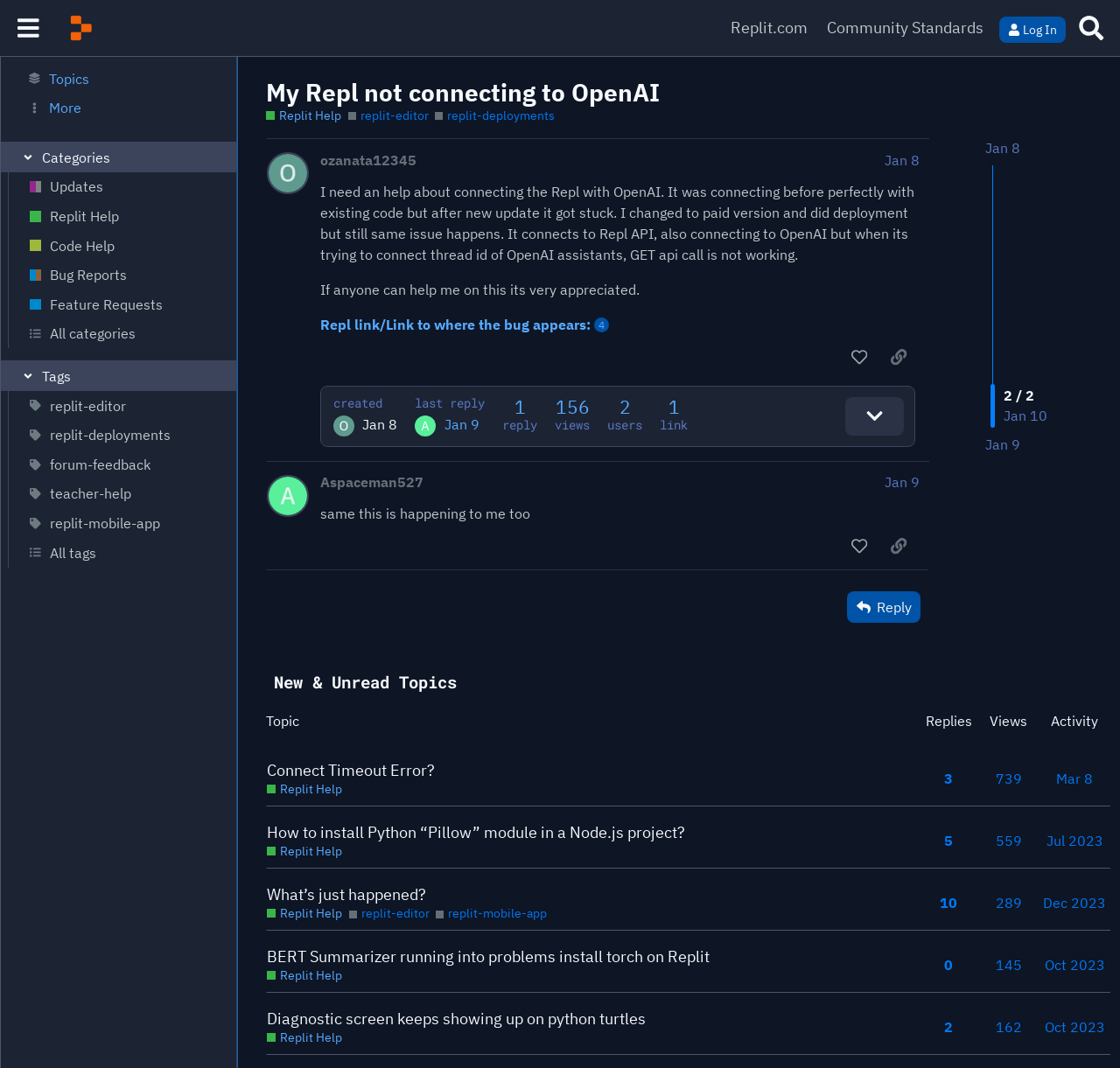Find the bounding box coordinates for the UI element that matches this description: "last reply Jan 9".

[0.371, 0.372, 0.433, 0.408]